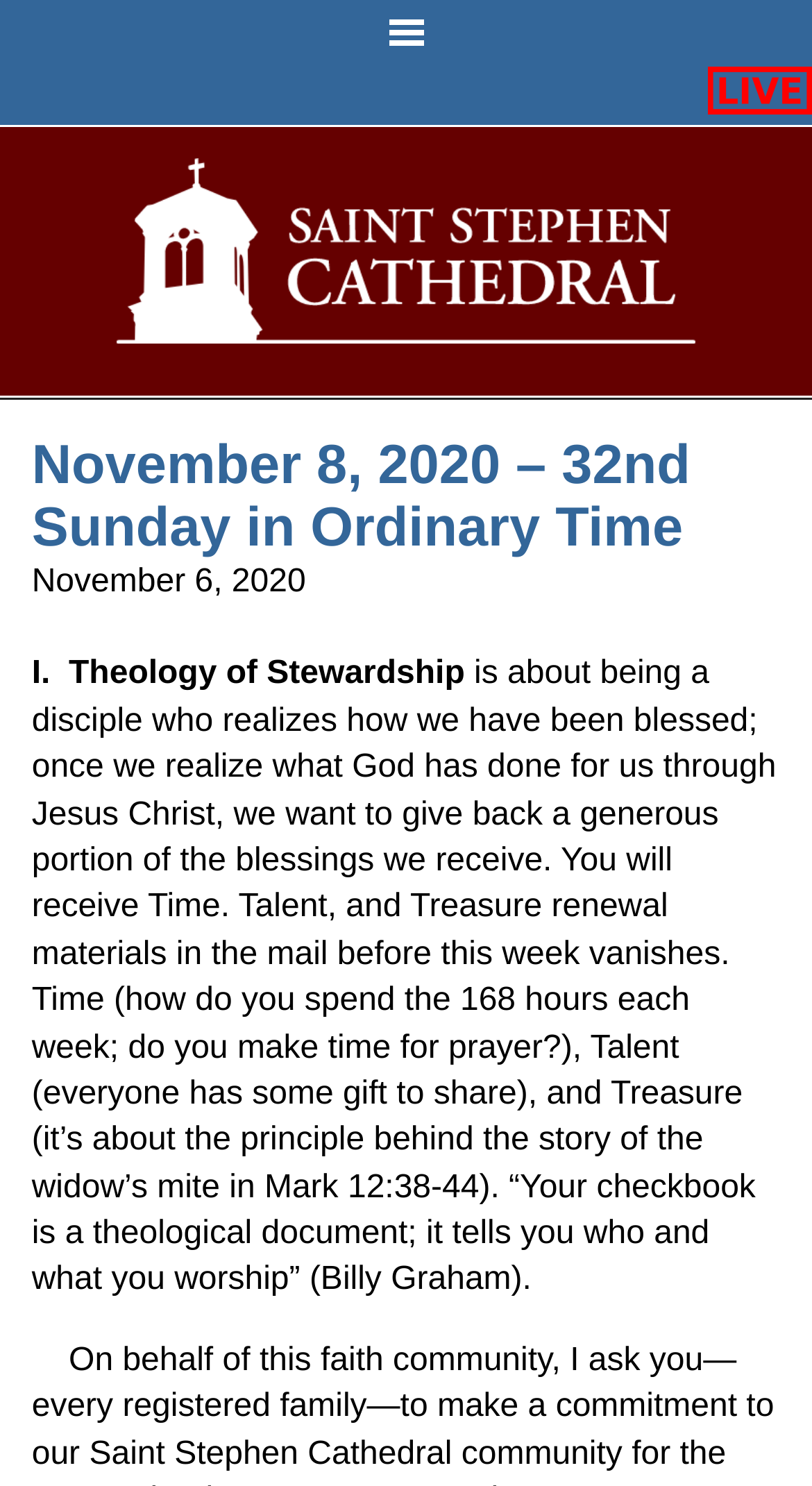Could you indicate the bounding box coordinates of the region to click in order to complete this instruction: "Go to Bulletin".

[0.0, 0.115, 0.082, 0.186]